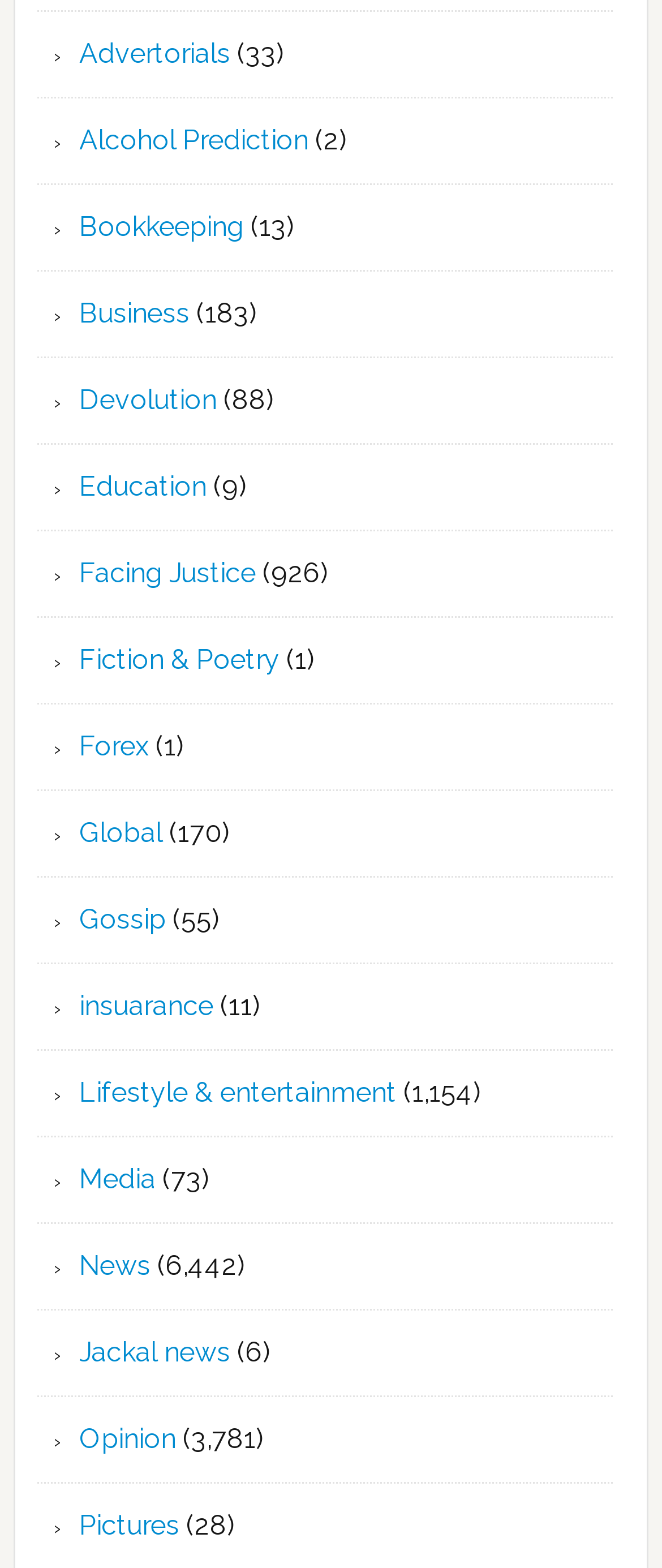Identify the bounding box coordinates of the clickable region necessary to fulfill the following instruction: "Read articles on Lifestyle & entertainment". The bounding box coordinates should be four float numbers between 0 and 1, i.e., [left, top, right, bottom].

[0.12, 0.687, 0.599, 0.707]